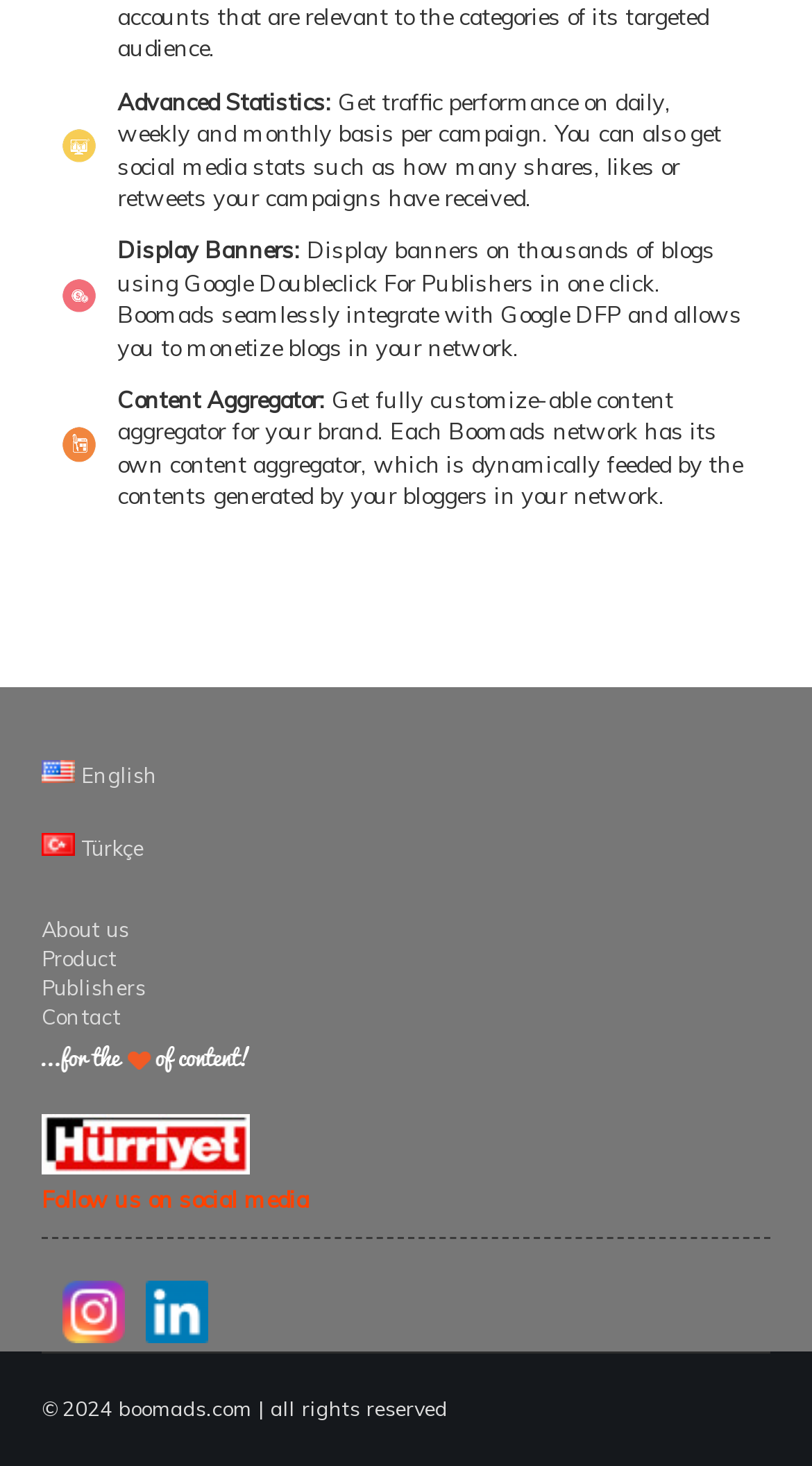Provide the bounding box coordinates for the UI element that is described by this text: "Türkçe". The coordinates should be in the form of four float numbers between 0 and 1: [left, top, right, bottom].

[0.051, 0.57, 0.177, 0.589]